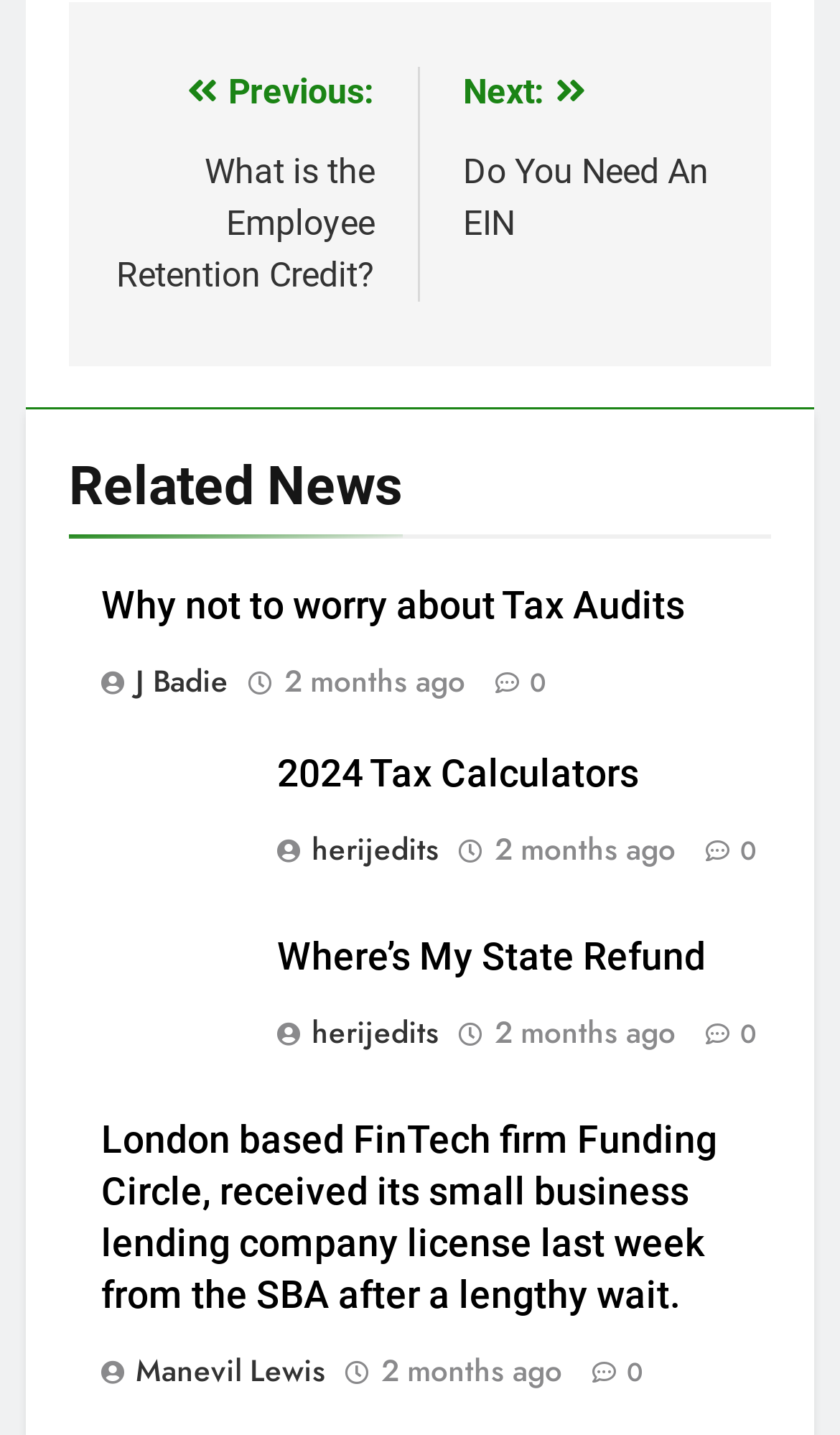What is the common theme among the articles?
Look at the image and answer the question using a single word or phrase.

Tax and finance